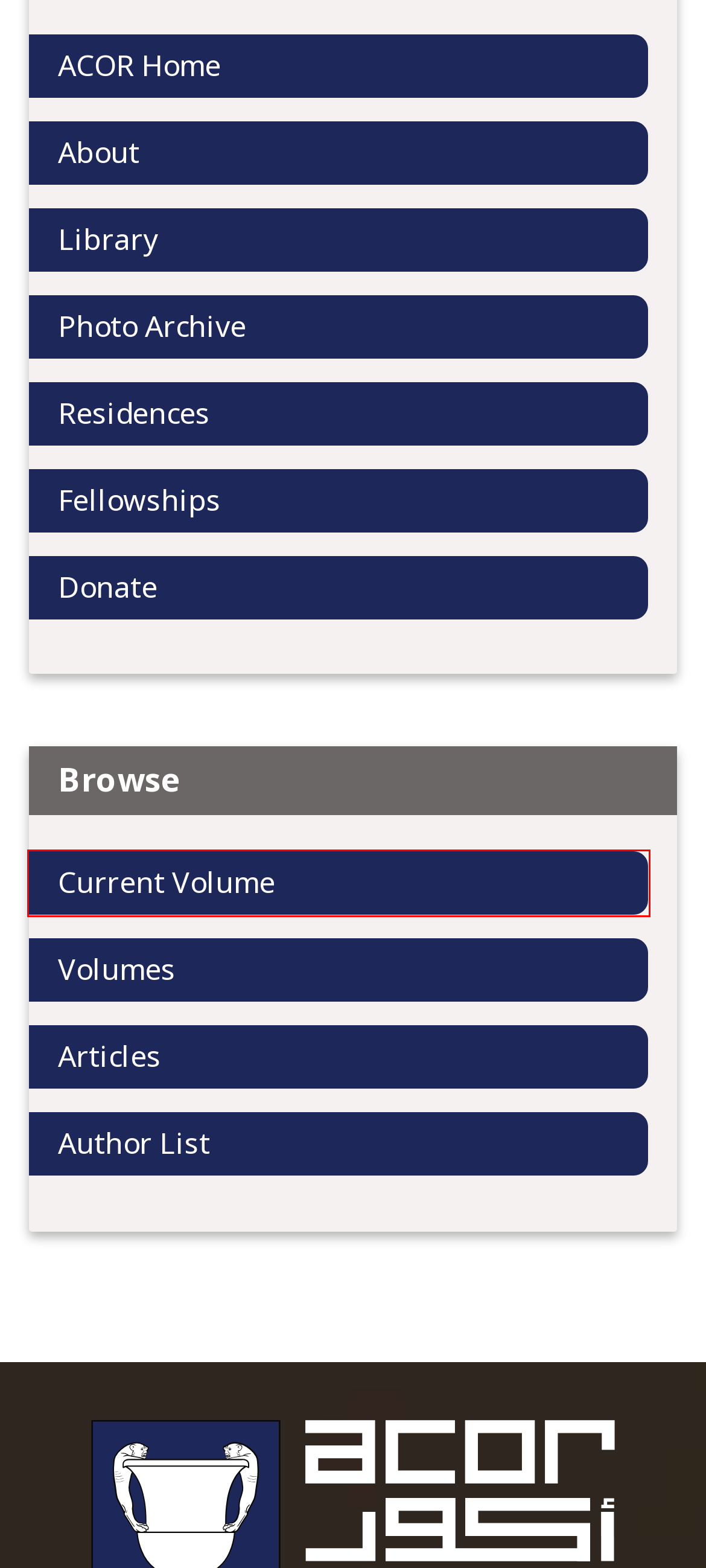You are provided with a screenshot of a webpage containing a red rectangle bounding box. Identify the webpage description that best matches the new webpage after the element in the bounding box is clicked. Here are the potential descriptions:
A. Archaeology in Jordan Articles
B. Library - Acor Jordan
C. About Us - Acor Jordan
D. Archaeology in Jordan 3: 2020–2021 (The Pandemic Volume) (2022) - ACOR Jordan
E. ACOR - The American Center of Research
F. Archaeology in Jordan Authors - ACOR Jordan
G. Residences at the American Center of Research Overview
H. Fellowships, Scholarships, and Awards 2020–2021 - Acor Jordan

D